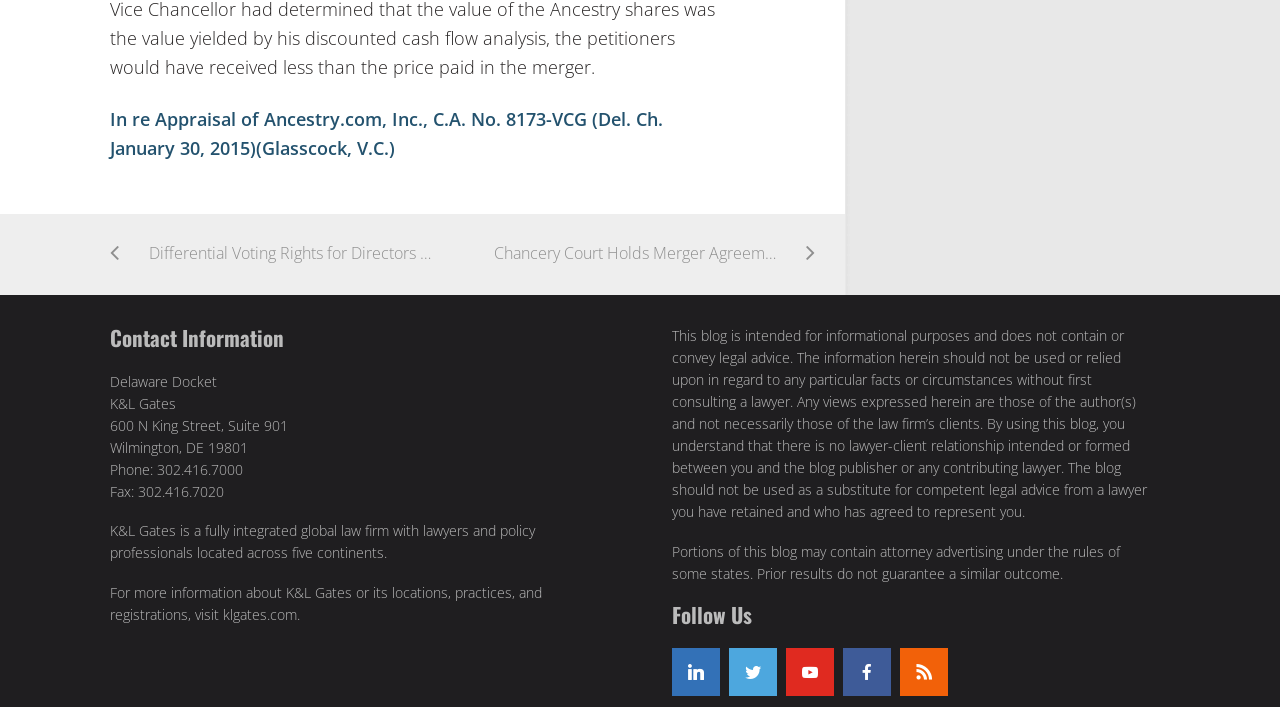How many links are available to read about Delaware dockets?
Look at the image and answer the question using a single word or phrase.

3